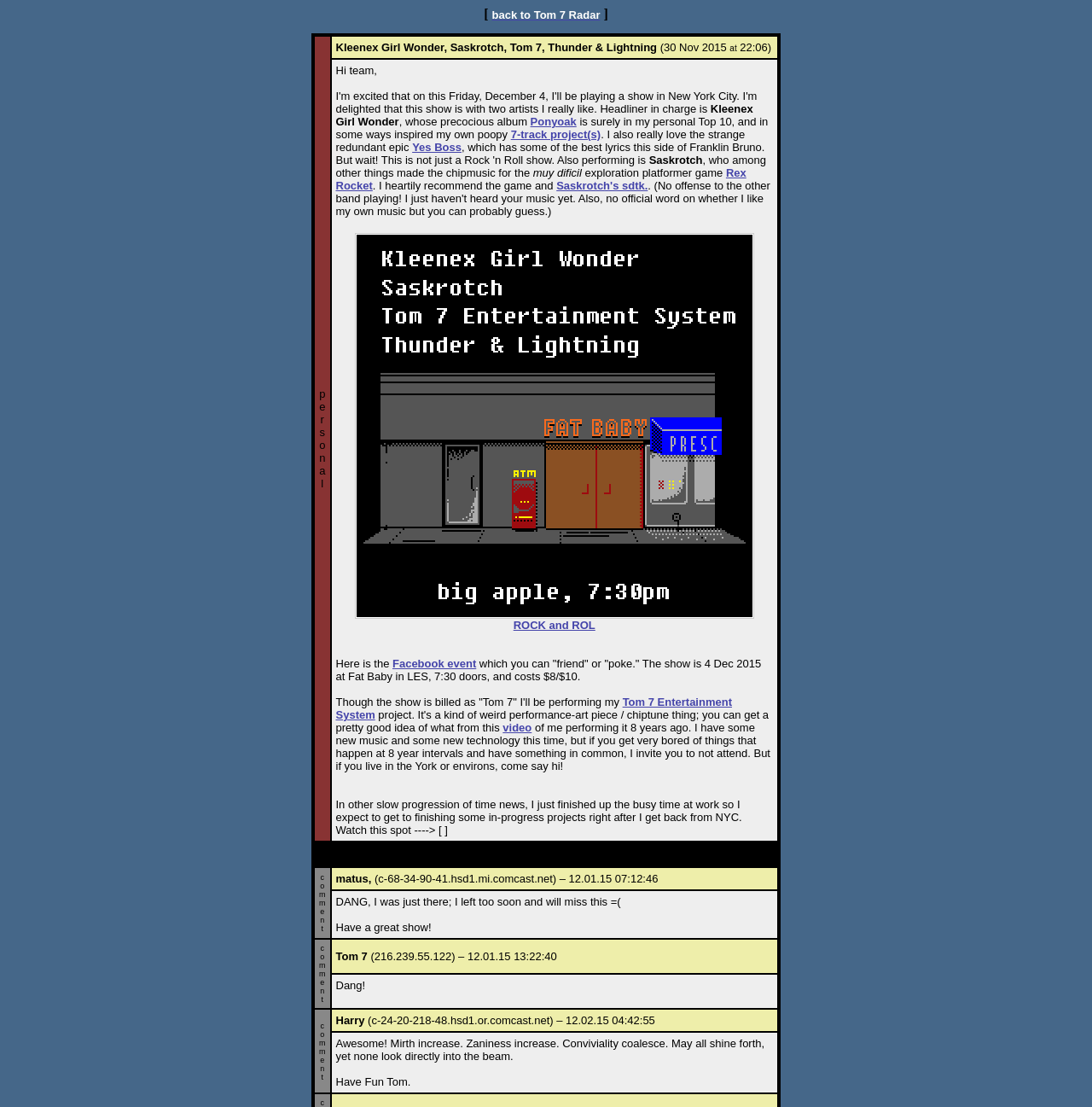Determine the bounding box coordinates for the region that must be clicked to execute the following instruction: "click back to Tom 7 Radar".

[0.45, 0.008, 0.55, 0.019]